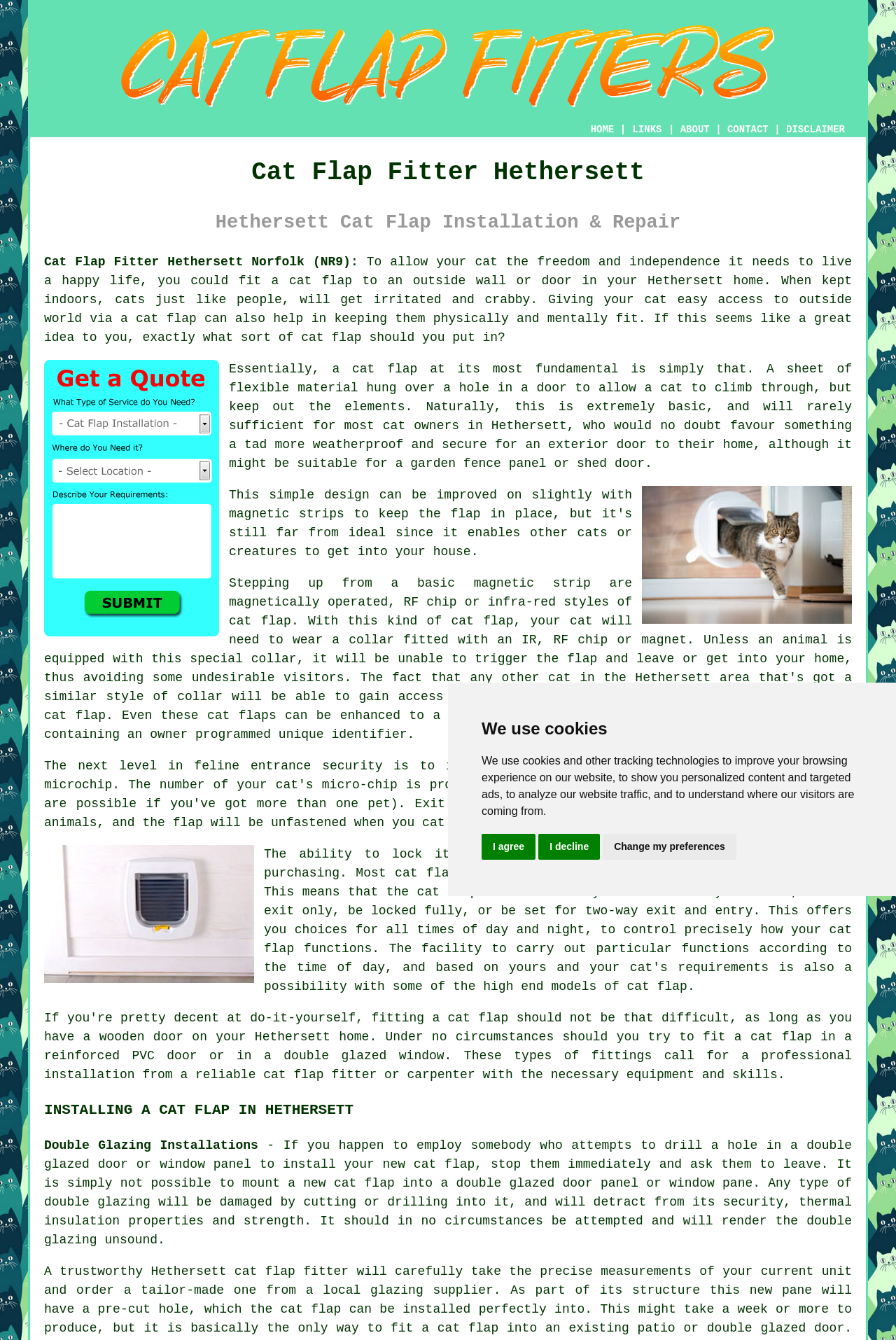Analyze the image and deliver a detailed answer to the question: What is not recommended when installing a cat flap?

The webpage explicitly states that drilling or cutting into double glazing to install a cat flap is not recommended, as it will damage the double glazing and render it unsound.